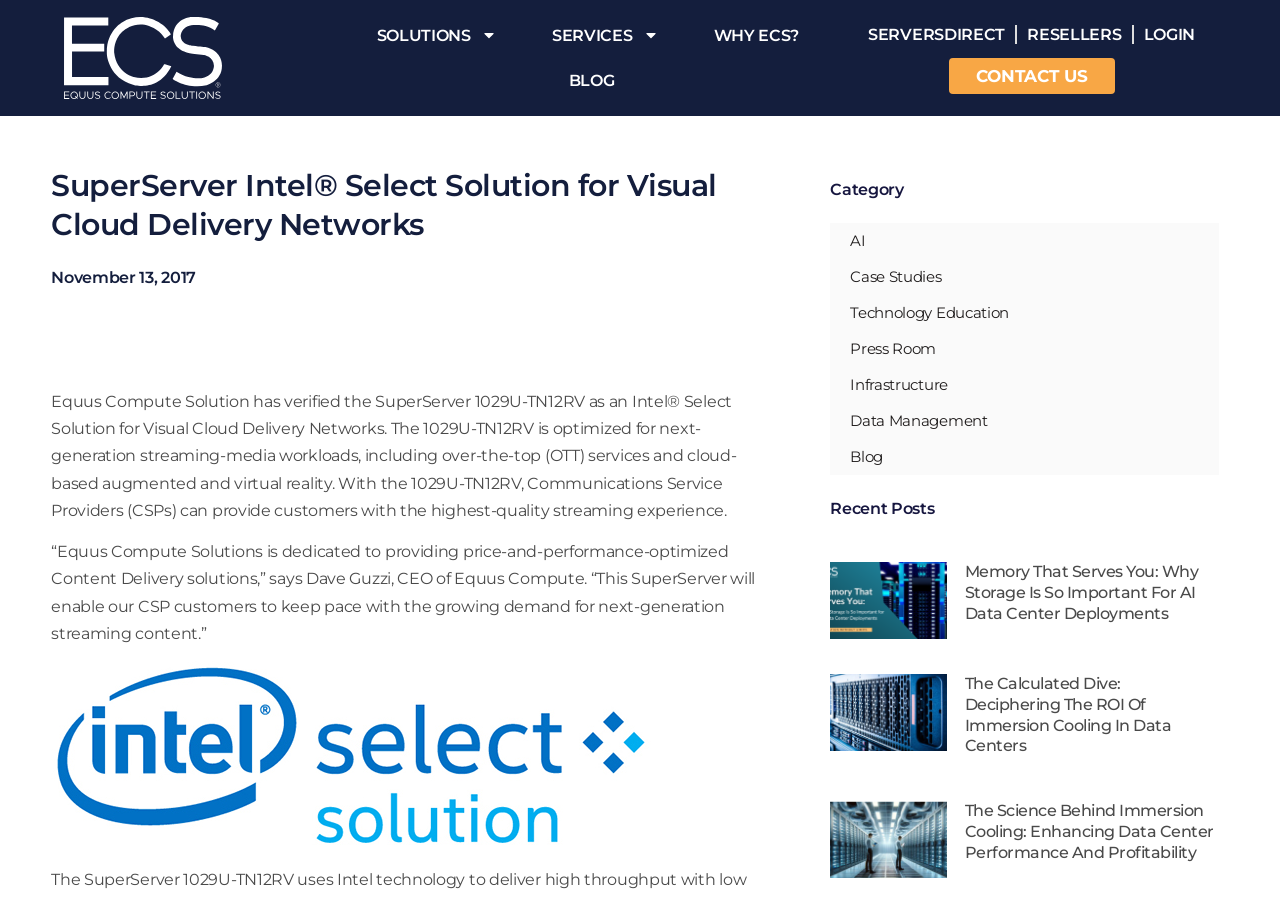Find the bounding box coordinates for the UI element that matches this description: "Solutions".

[0.279, 0.014, 0.404, 0.064]